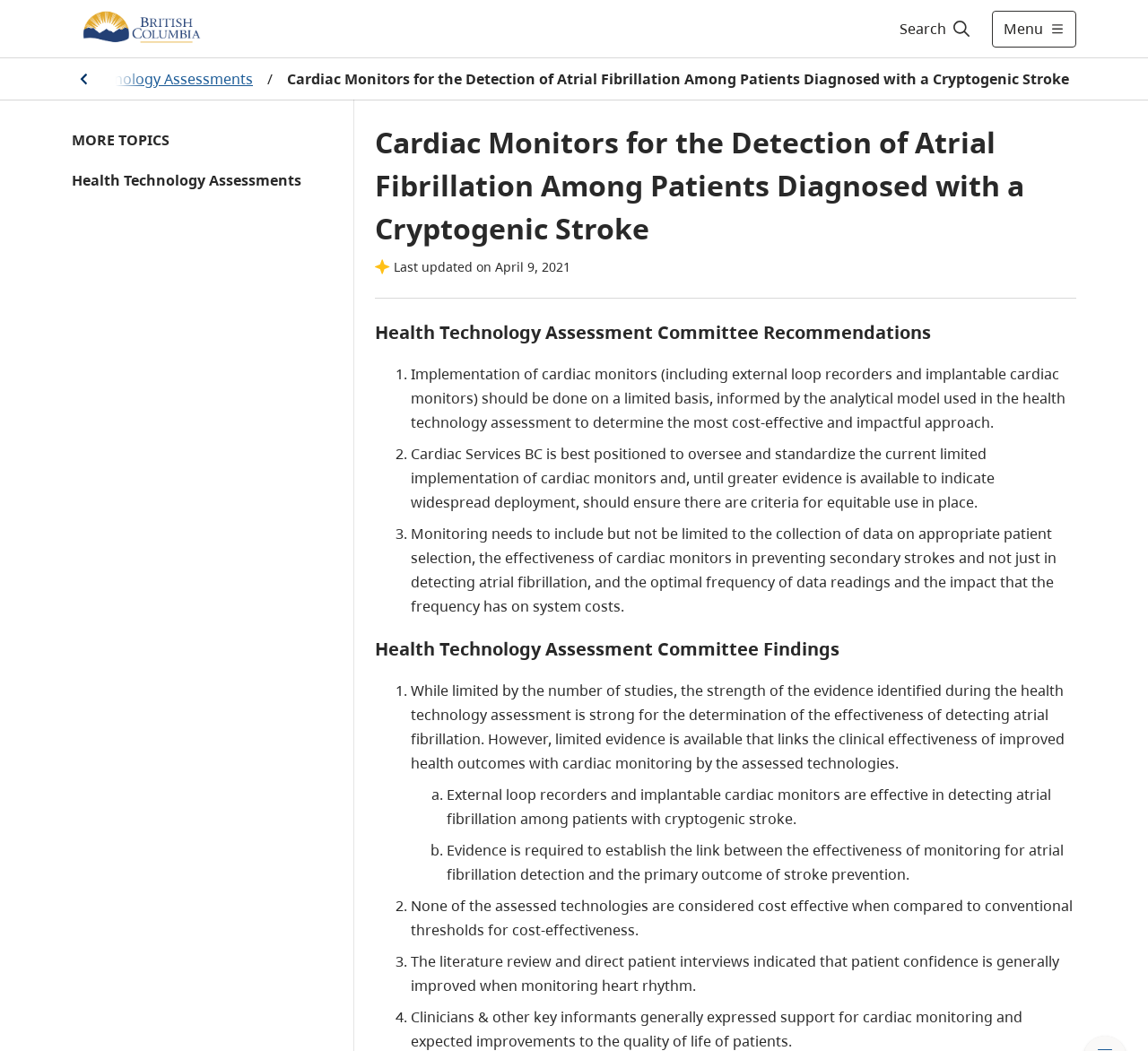Given the following UI element description: "Search", find the bounding box coordinates in the webpage screenshot.

[0.779, 0.016, 0.852, 0.038]